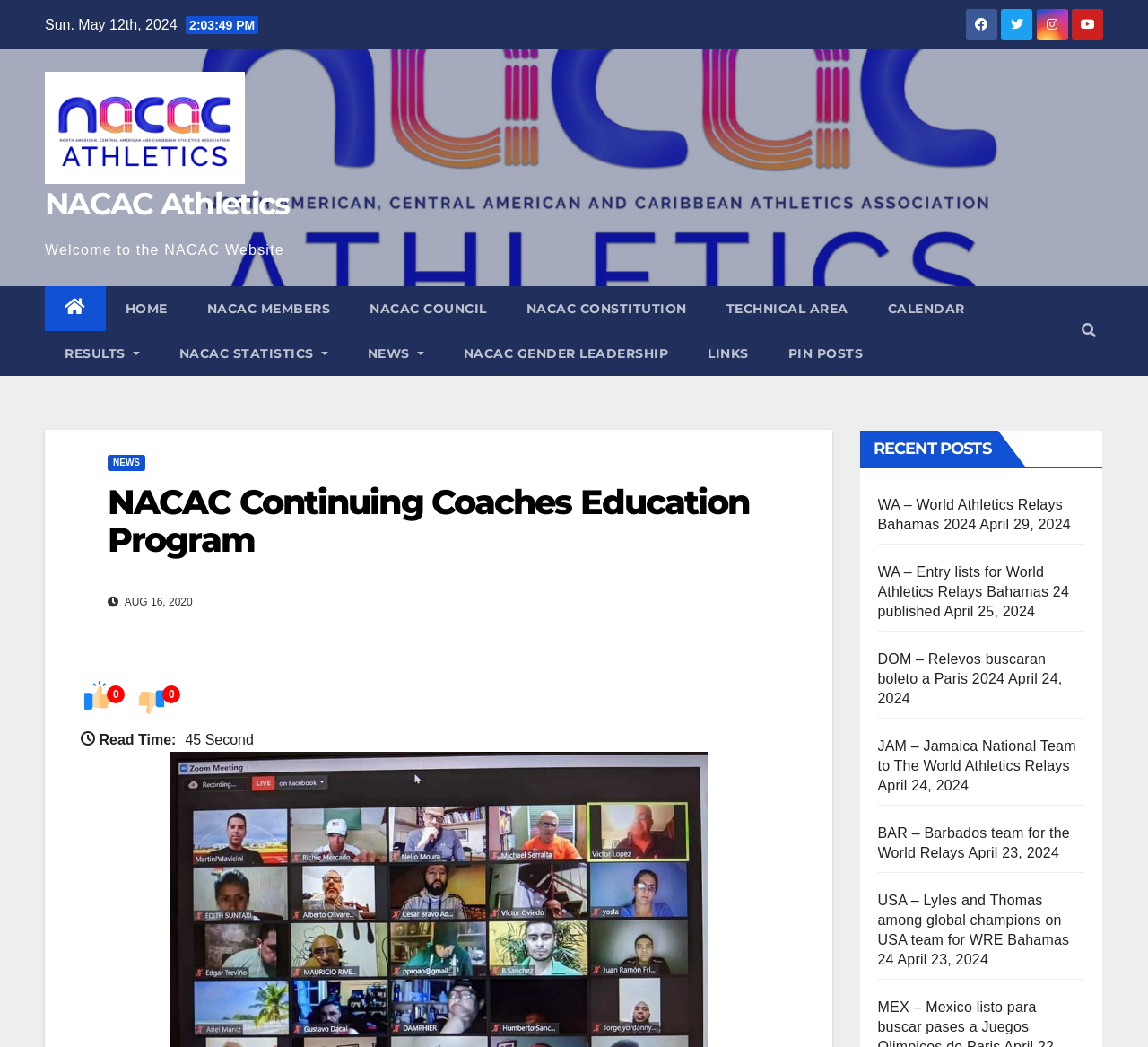Use a single word or phrase to respond to the question:
How many images are there in the current article?

3